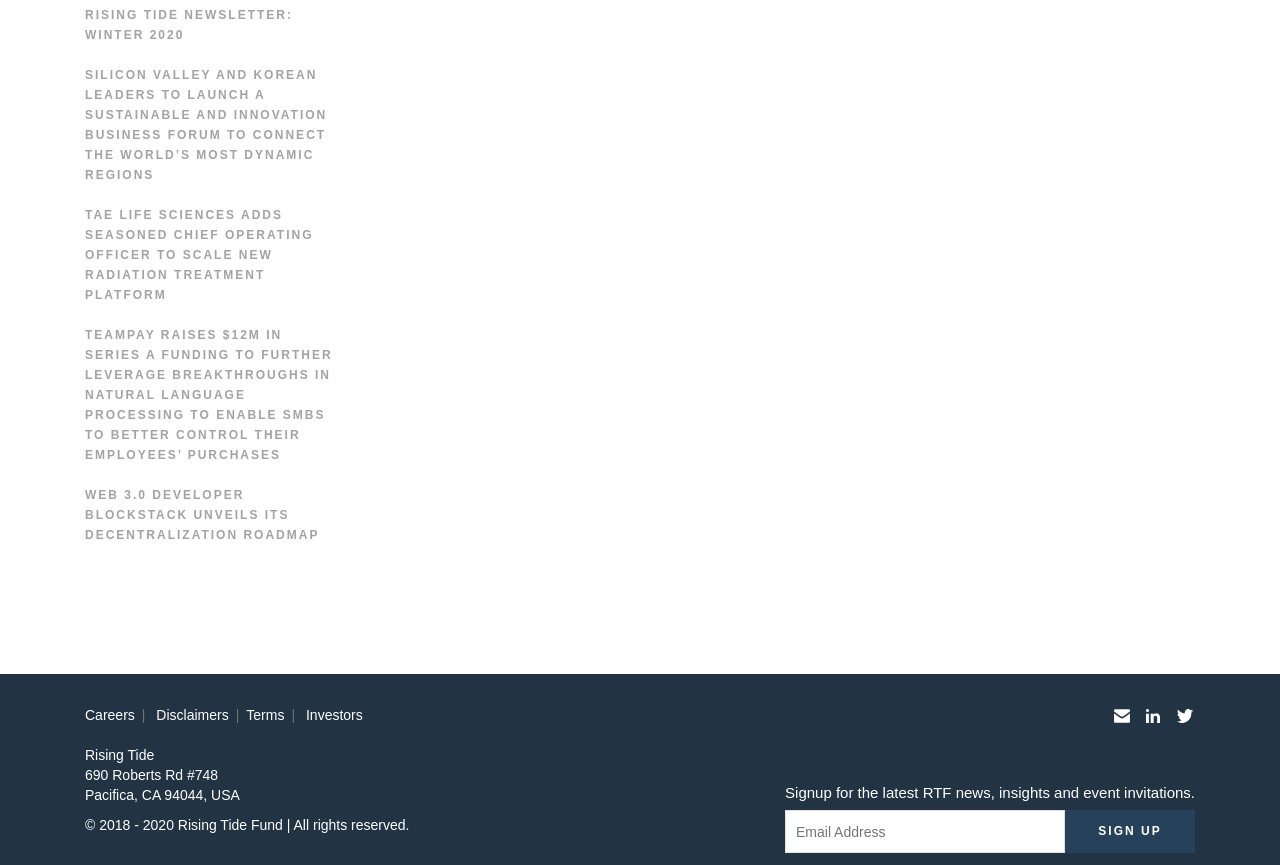Give the bounding box coordinates for this UI element: "anxious". The coordinates should be four float numbers between 0 and 1, arranged as [left, top, right, bottom].

None